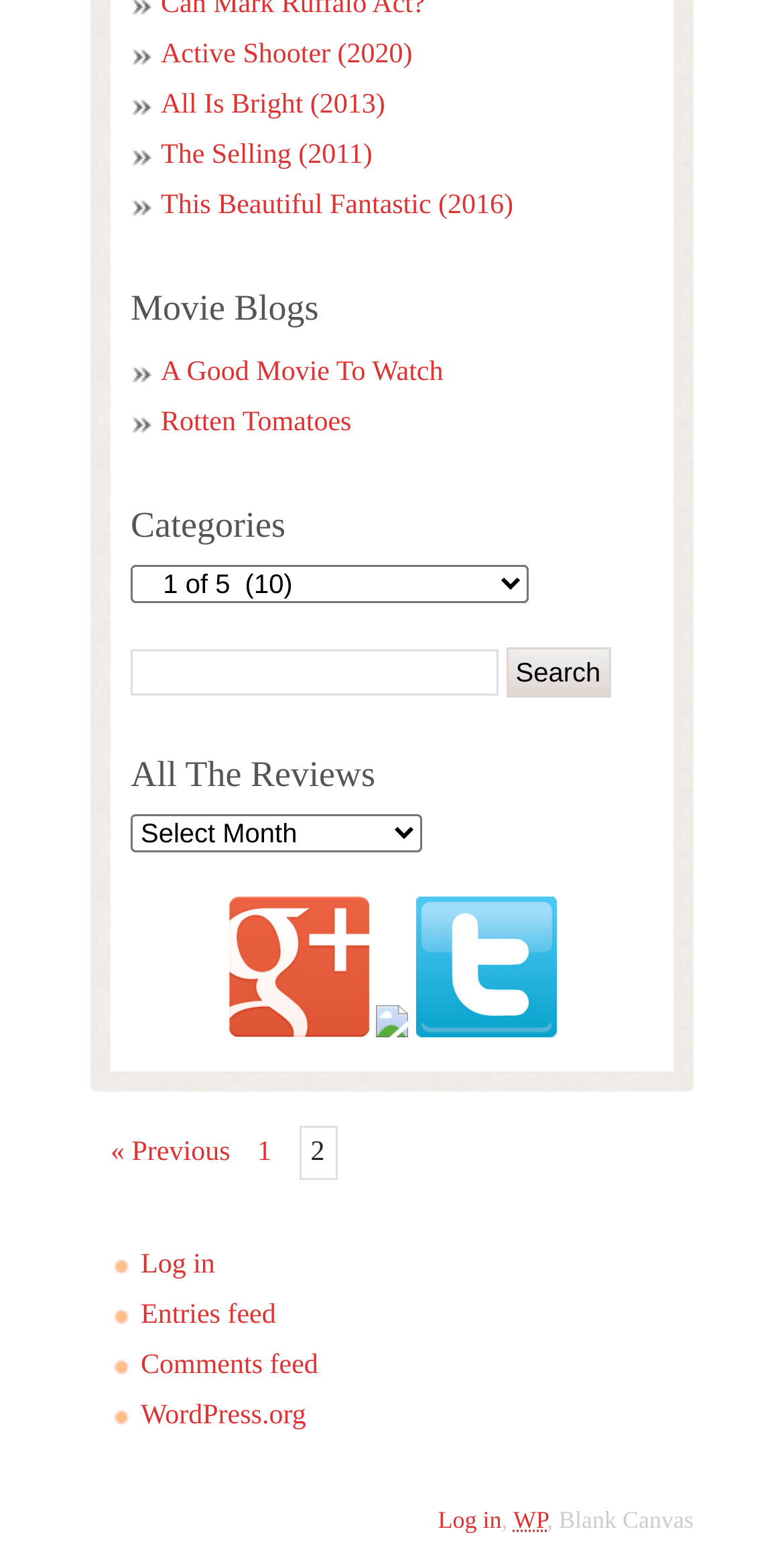Determine the bounding box coordinates of the section I need to click to execute the following instruction: "Log in to the website". Provide the coordinates as four float numbers between 0 and 1, i.e., [left, top, right, bottom].

[0.179, 0.801, 0.274, 0.82]